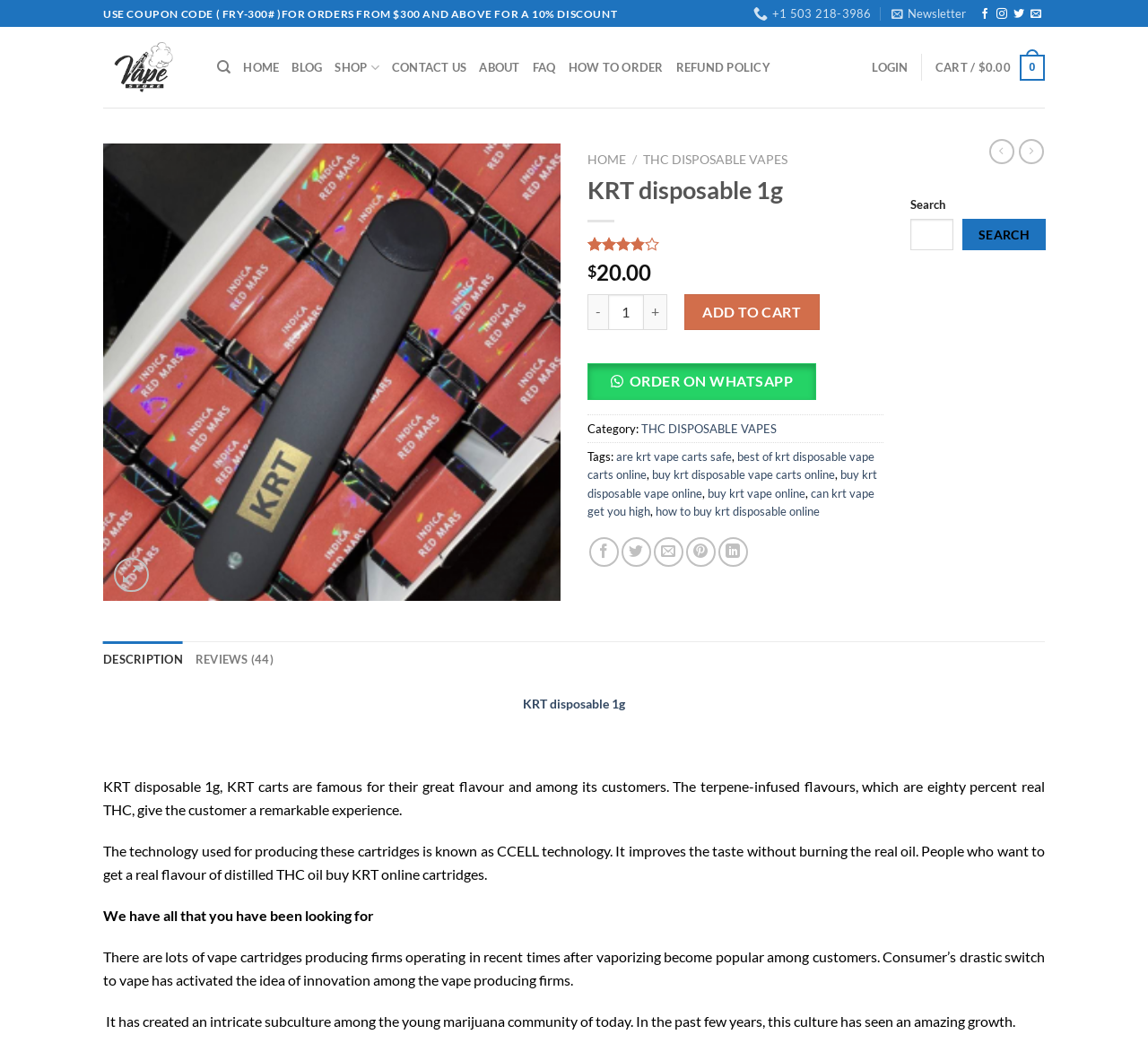Locate the headline of the webpage and generate its content.

KRT disposable 1g